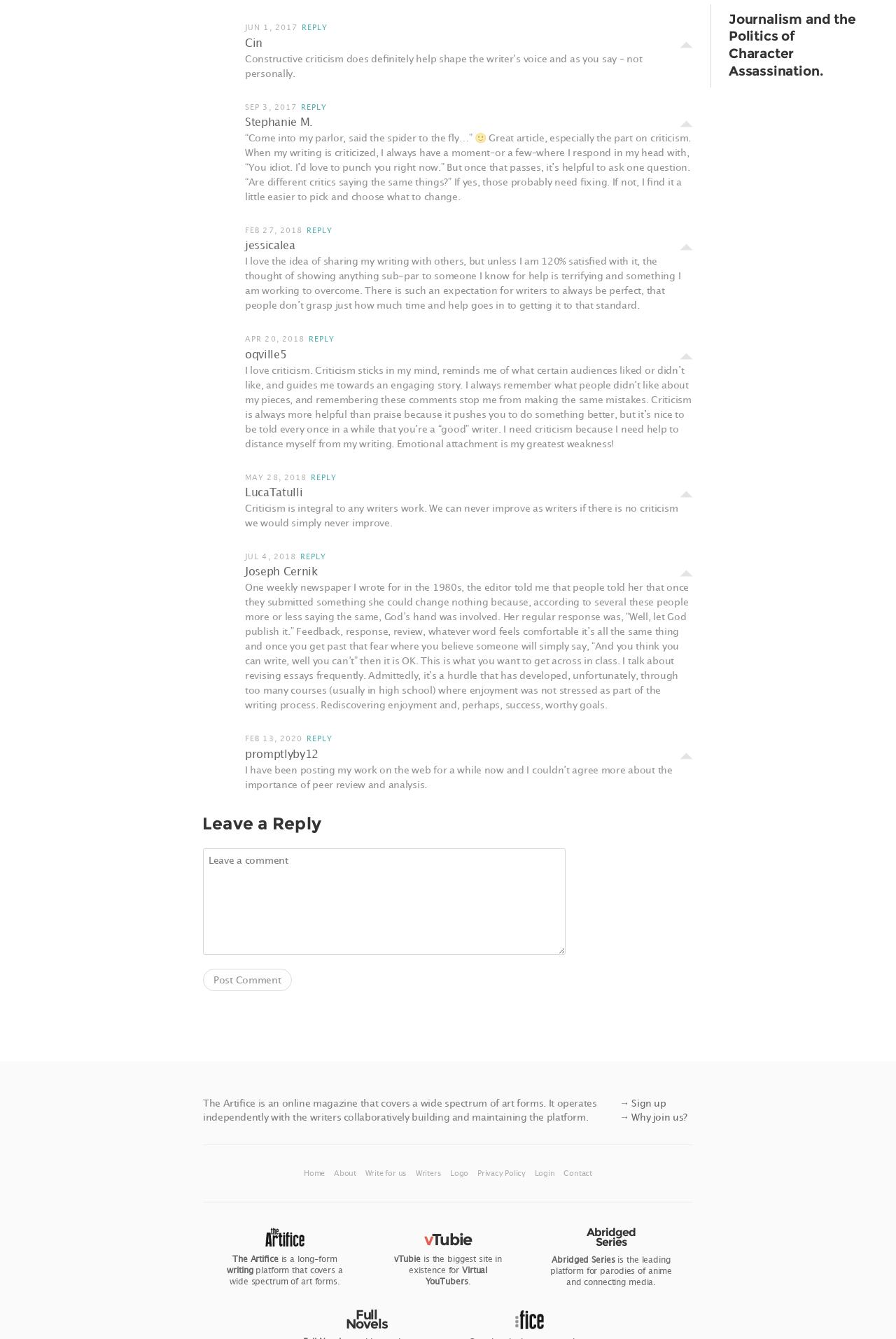Using the information in the image, could you please answer the following question in detail:
What is the name of the online magazine?

The name of the online magazine is 'The Artifice', which is mentioned in the top navigation bar and in the footer section of the webpage.